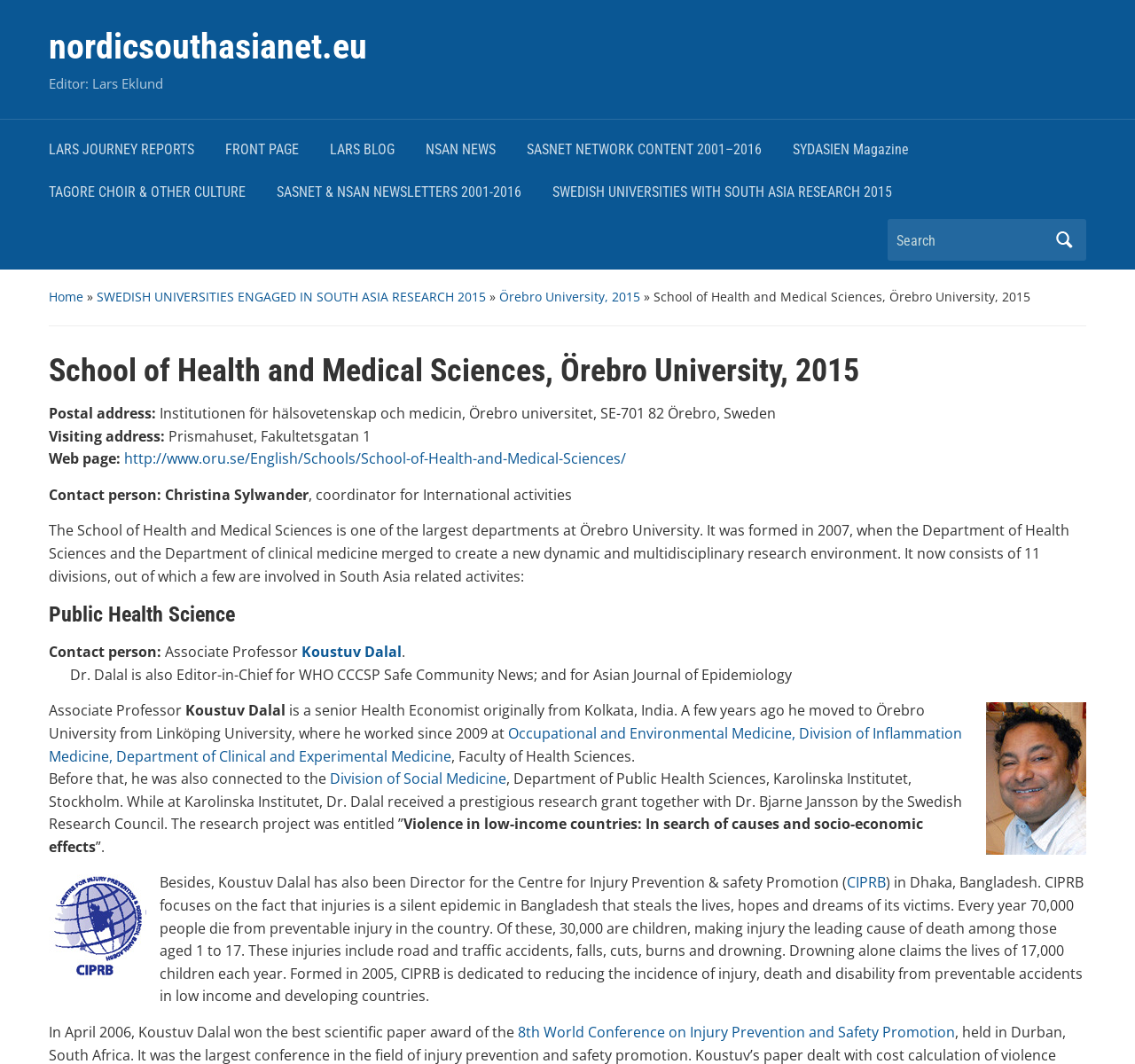Find the bounding box coordinates of the area to click in order to follow the instruction: "Contact Christina Sylwander".

[0.145, 0.456, 0.272, 0.474]